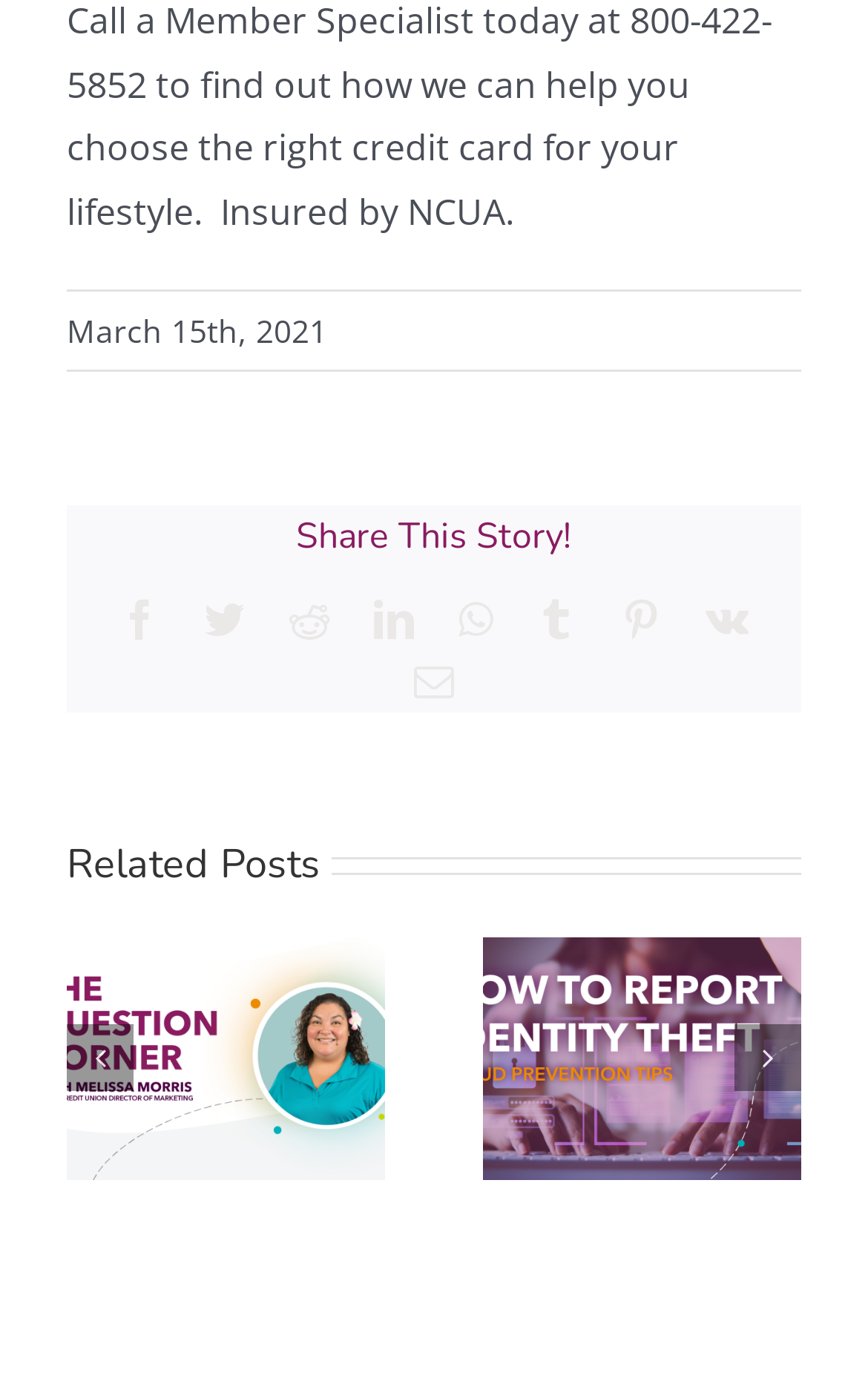Identify the bounding box of the UI component described as: "Vk".

[0.813, 0.436, 0.862, 0.465]